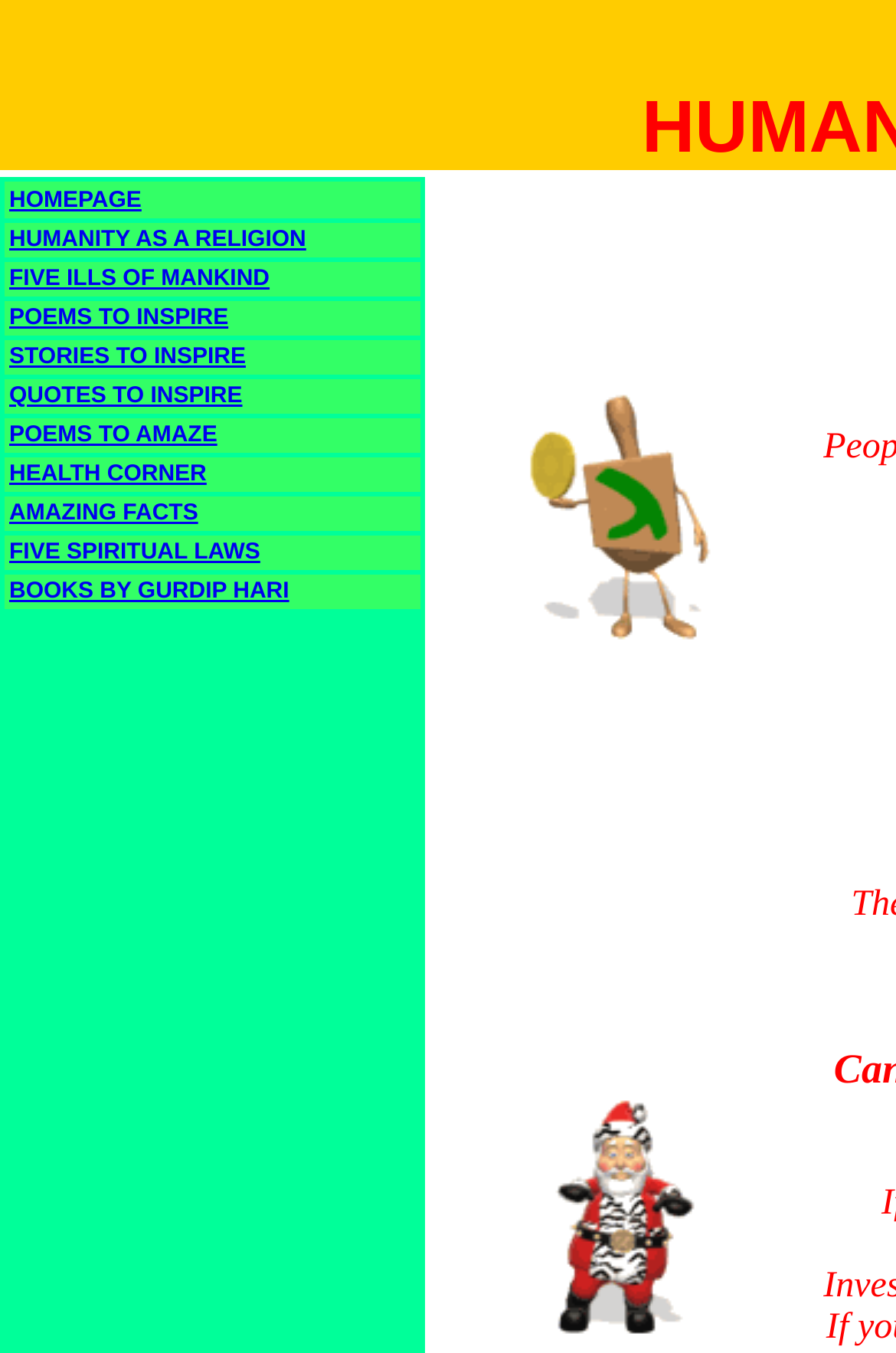Respond to the question below with a single word or phrase:
Is there an image on the webpage?

Yes